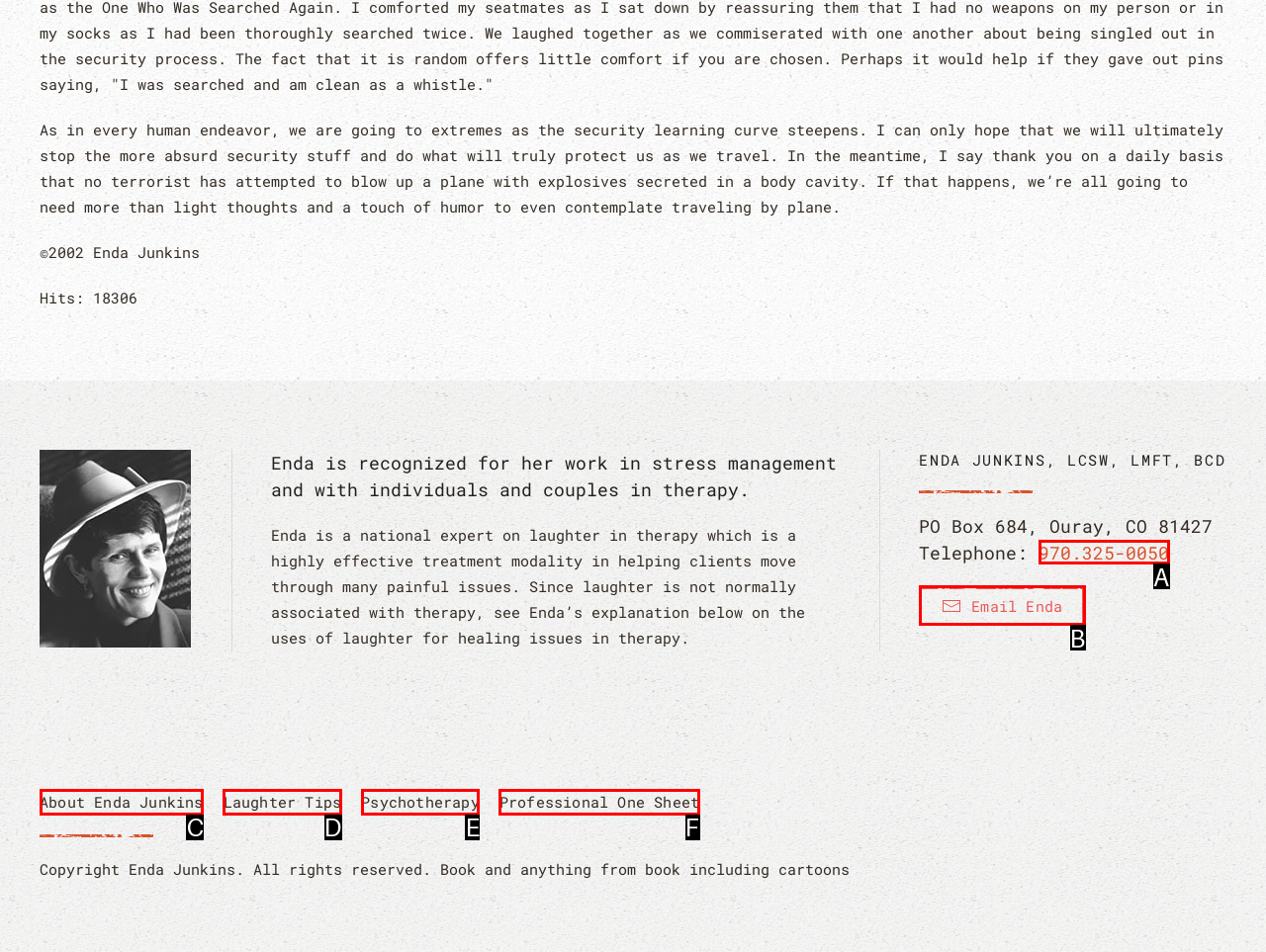Select the option that aligns with the description: Psychotherapy
Respond with the letter of the correct choice from the given options.

E